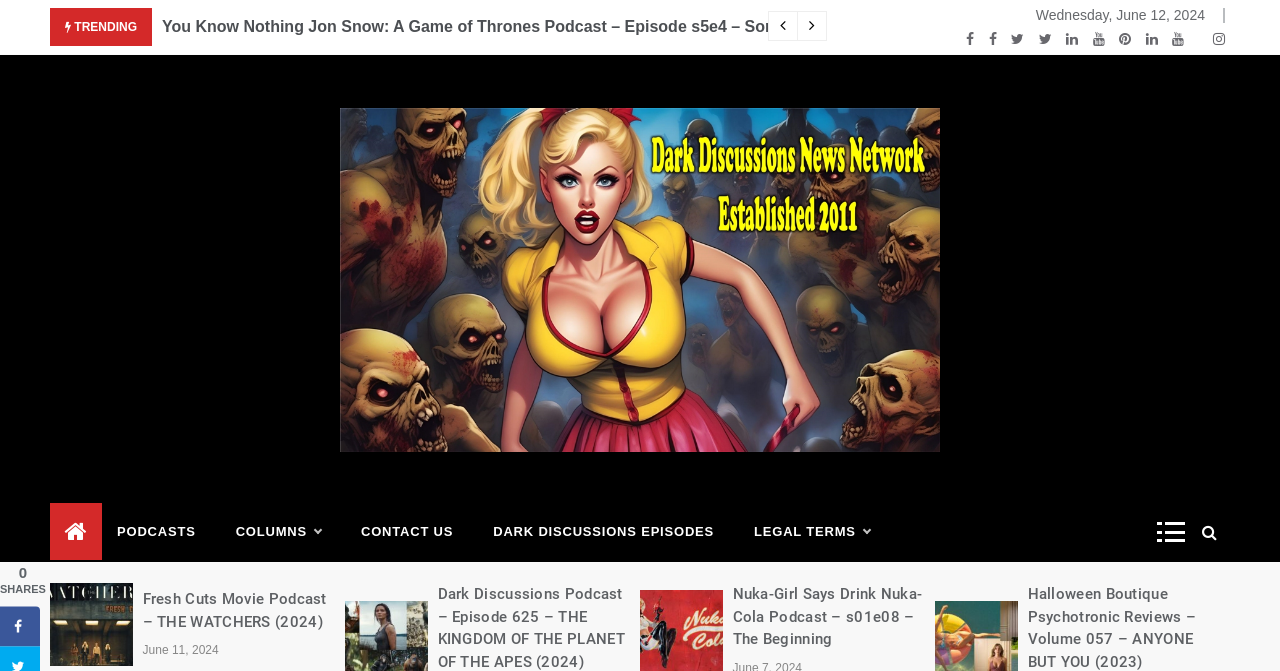Please find the bounding box coordinates of the element that needs to be clicked to perform the following instruction: "Share on Facebook". The bounding box coordinates should be four float numbers between 0 and 1, represented as [left, top, right, bottom].

[0.0, 0.904, 0.031, 0.963]